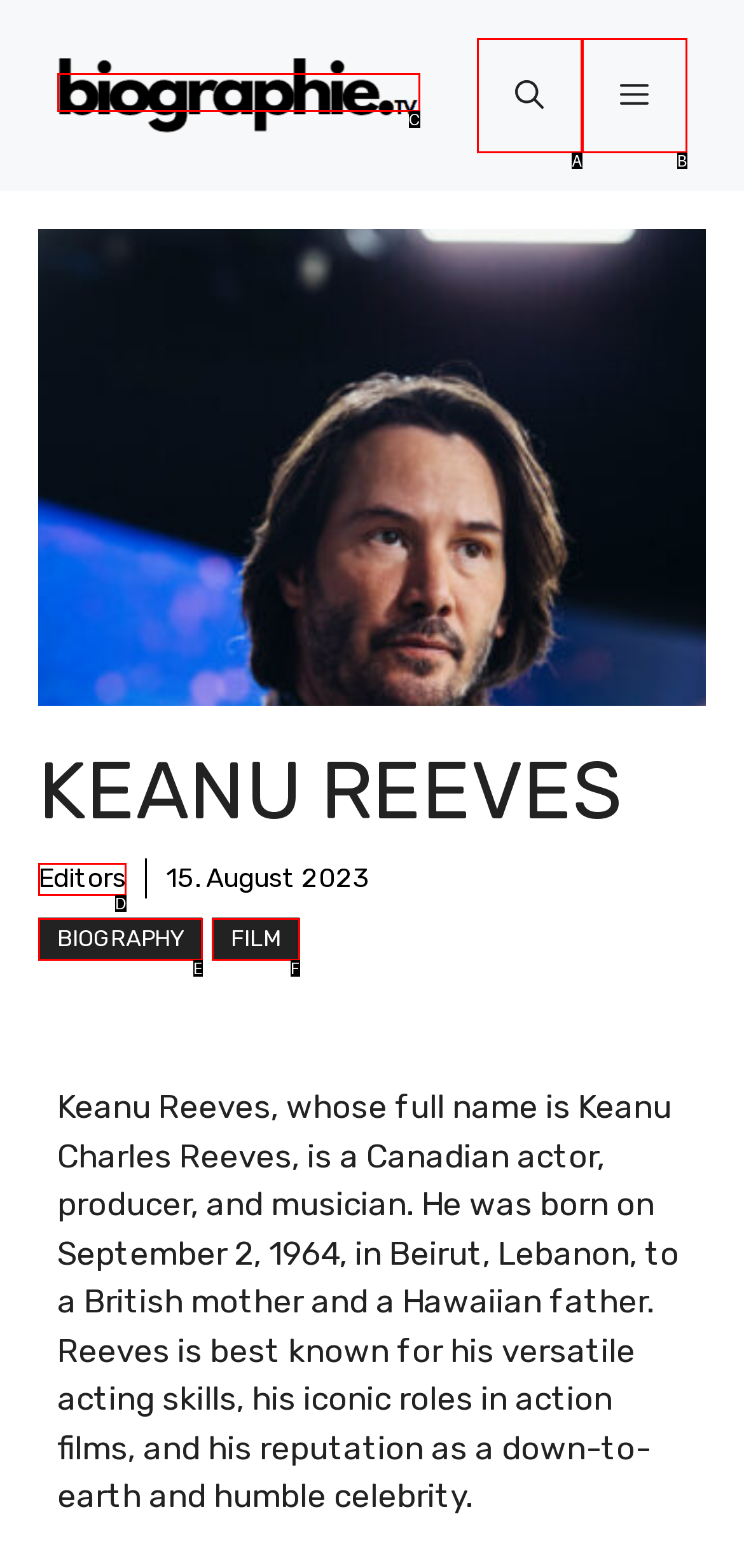From the choices given, find the HTML element that matches this description: Menu. Answer with the letter of the selected option directly.

B